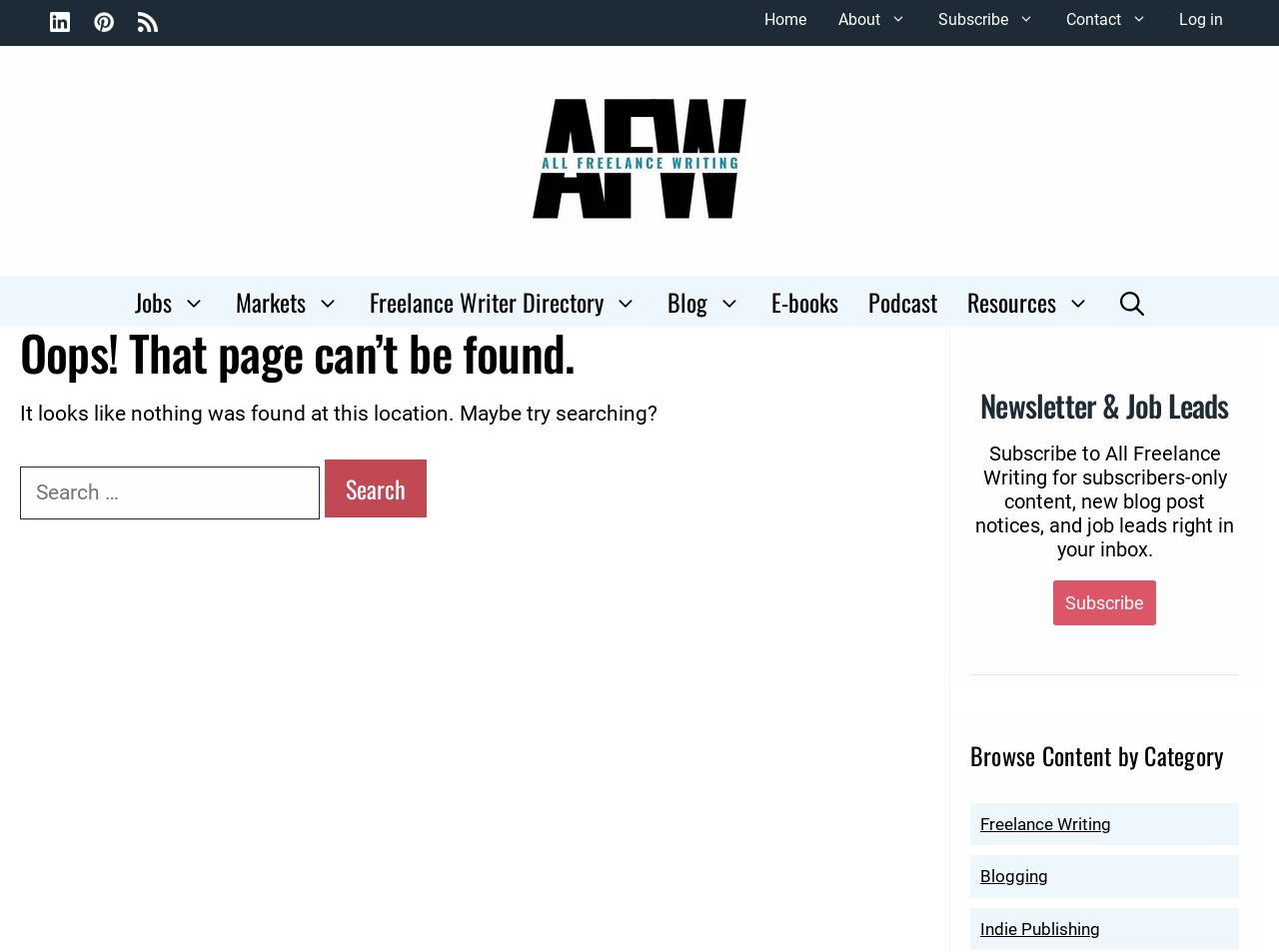What is the text of the webpage's headline?

Oops! That page can’t be found.